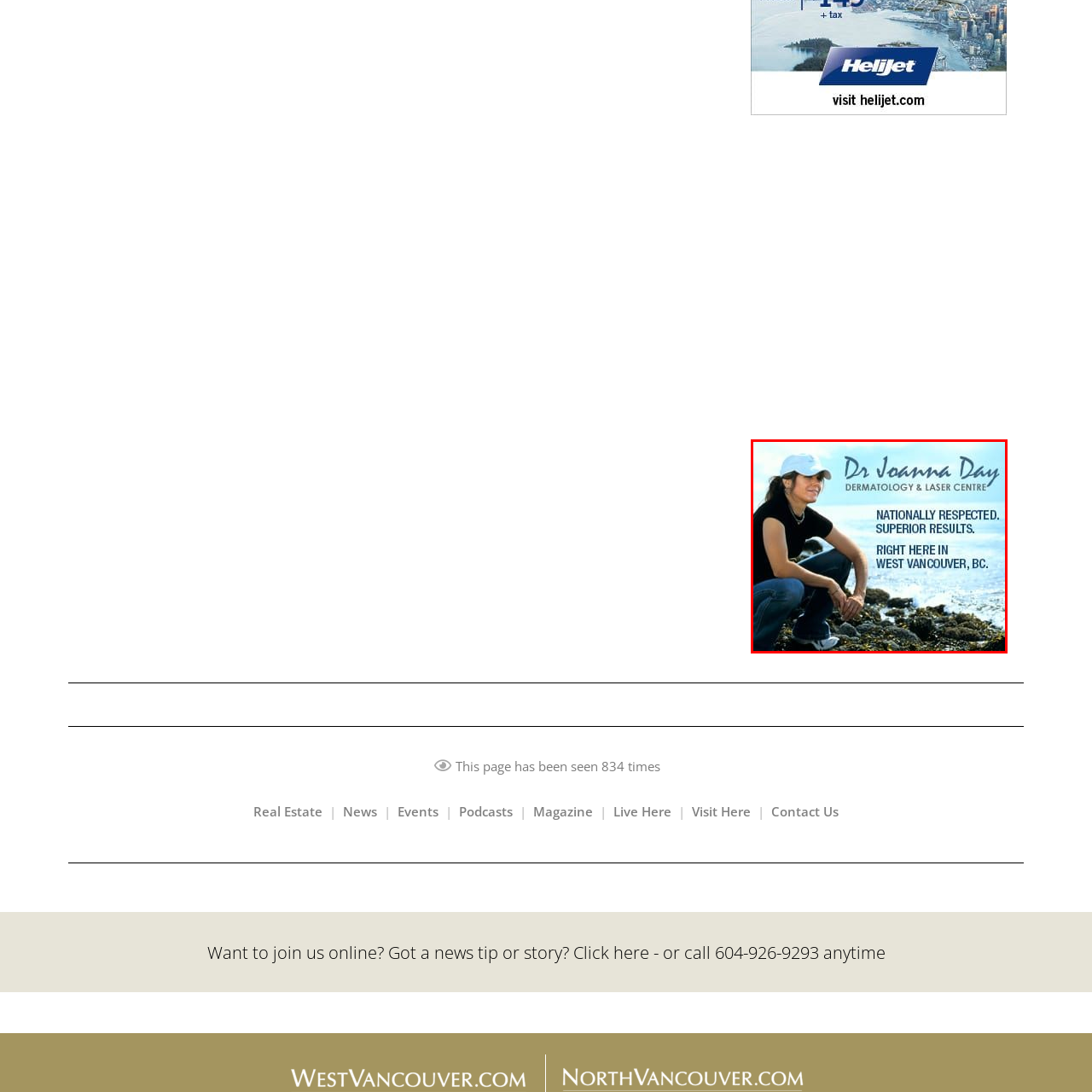Check the image highlighted in red, What is the location of Dr. Joanna Day's practice?
 Please answer in a single word or phrase.

West Vancouver, BC